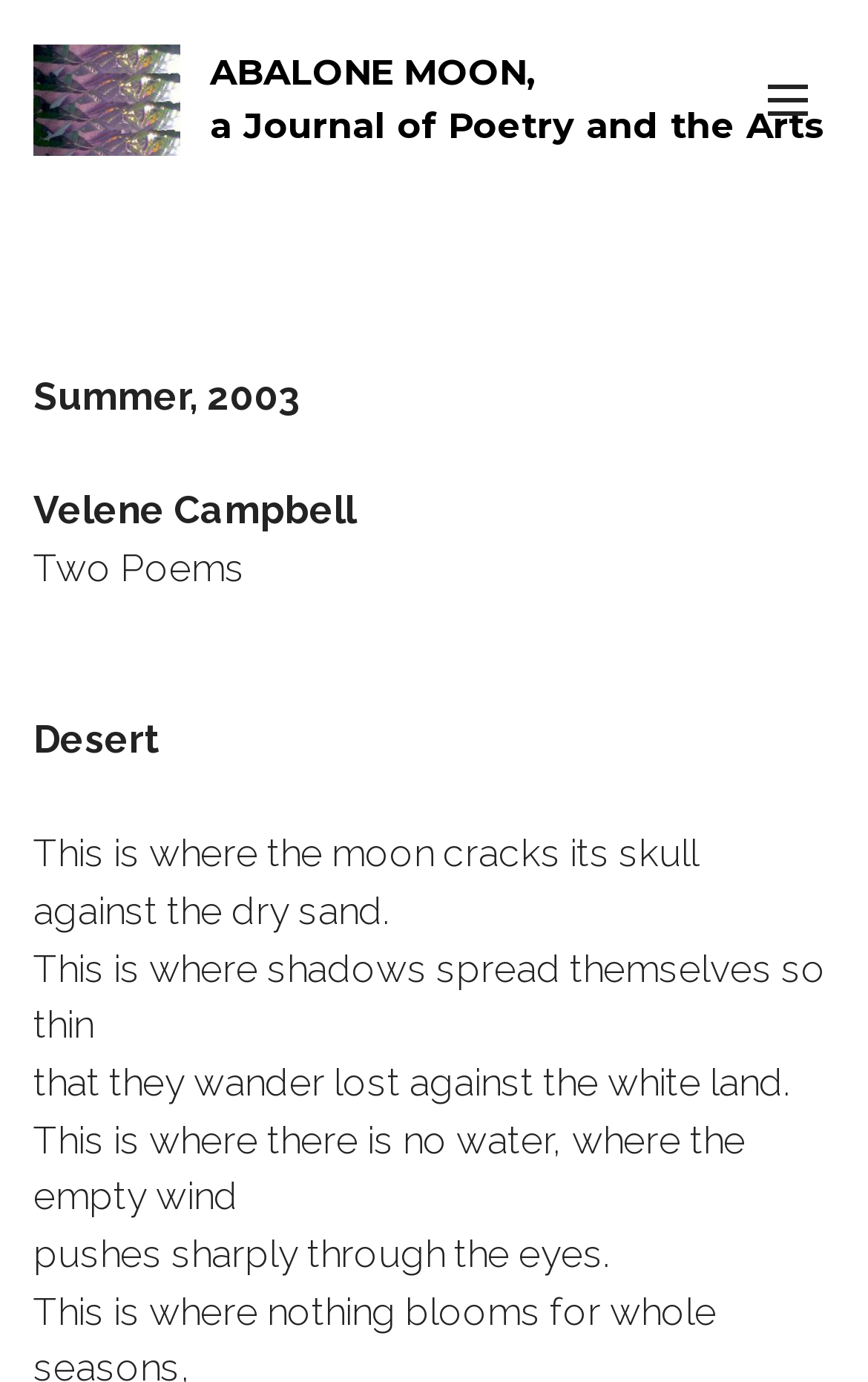Give the bounding box coordinates for this UI element: "Conversion rate optimization1". The coordinates should be four float numbers between 0 and 1, arranged as [left, top, right, bottom].

None